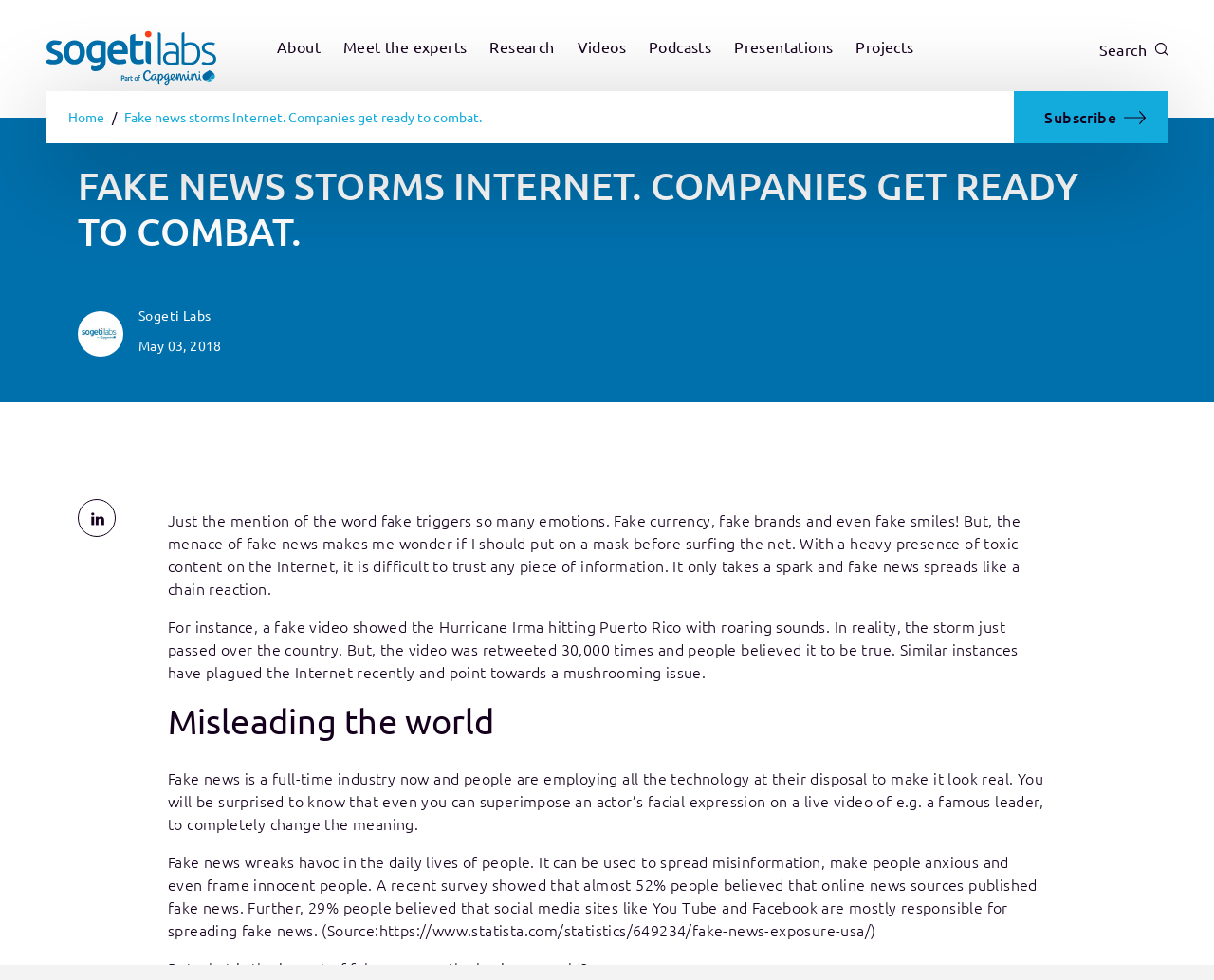Locate the coordinates of the bounding box for the clickable region that fulfills this instruction: "Visit the 'Home' page".

[0.056, 0.109, 0.086, 0.13]